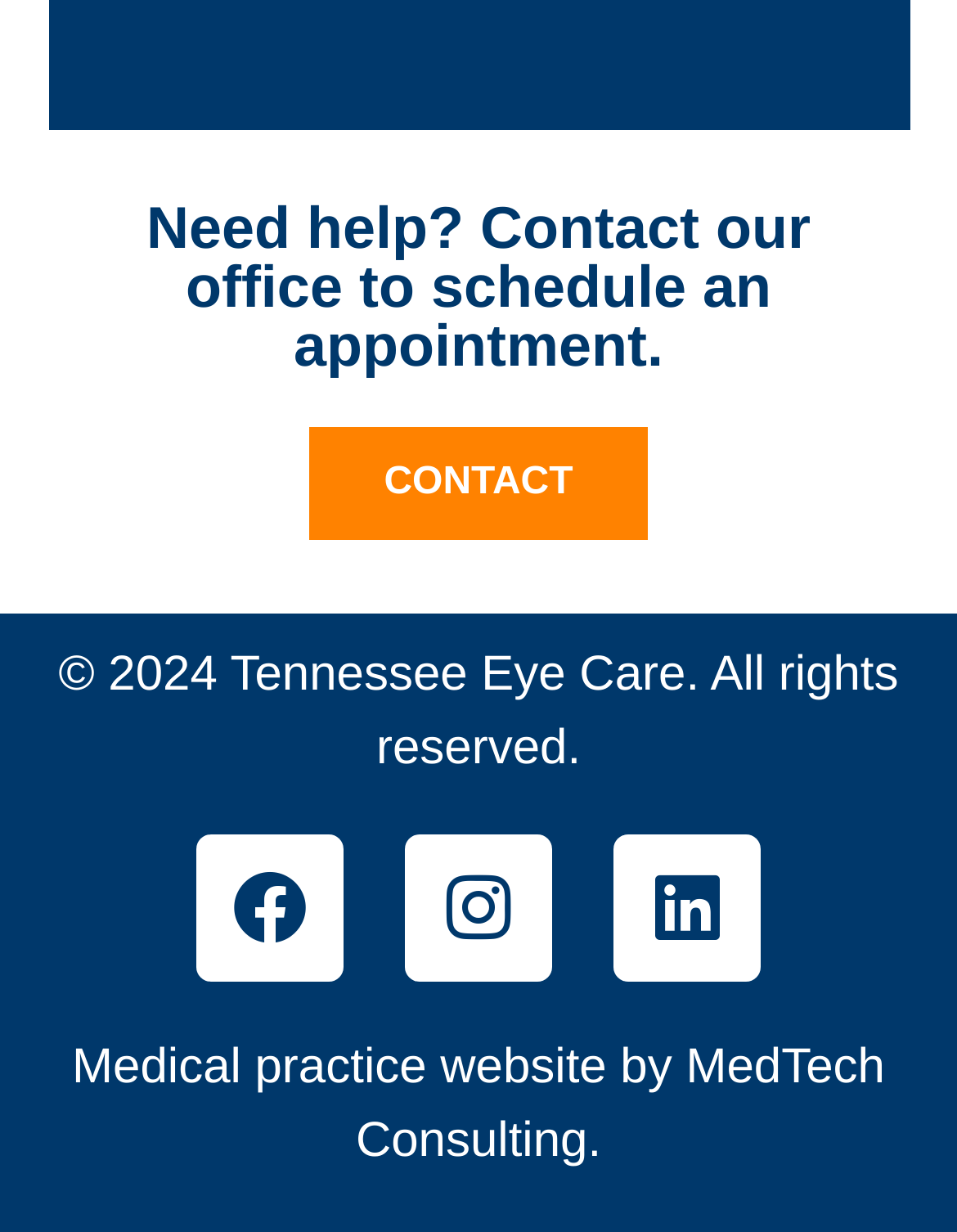From the image, can you give a detailed response to the question below:
How many social media links are available?

There are three social media links available on the webpage, which are Facebook, Instagram, and Linkedin, represented by their respective icons and text.